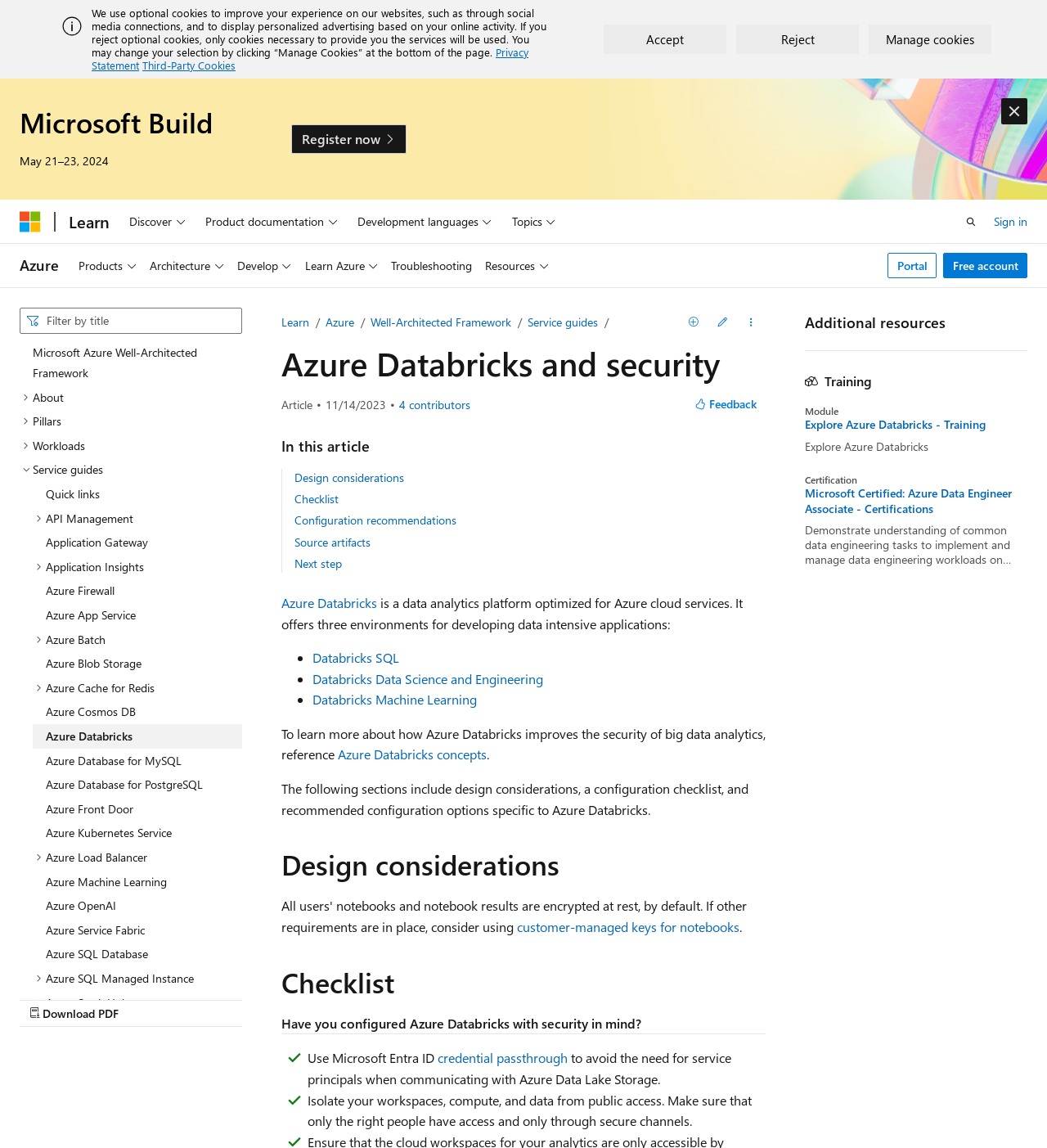What is the purpose of the 'Manage Cookies' button?
Give a detailed explanation using the information visible in the image.

The 'Manage Cookies' button is located at the bottom of the page, and its purpose is to allow users to change their cookie settings, which is evident from its position and the surrounding text about cookies.